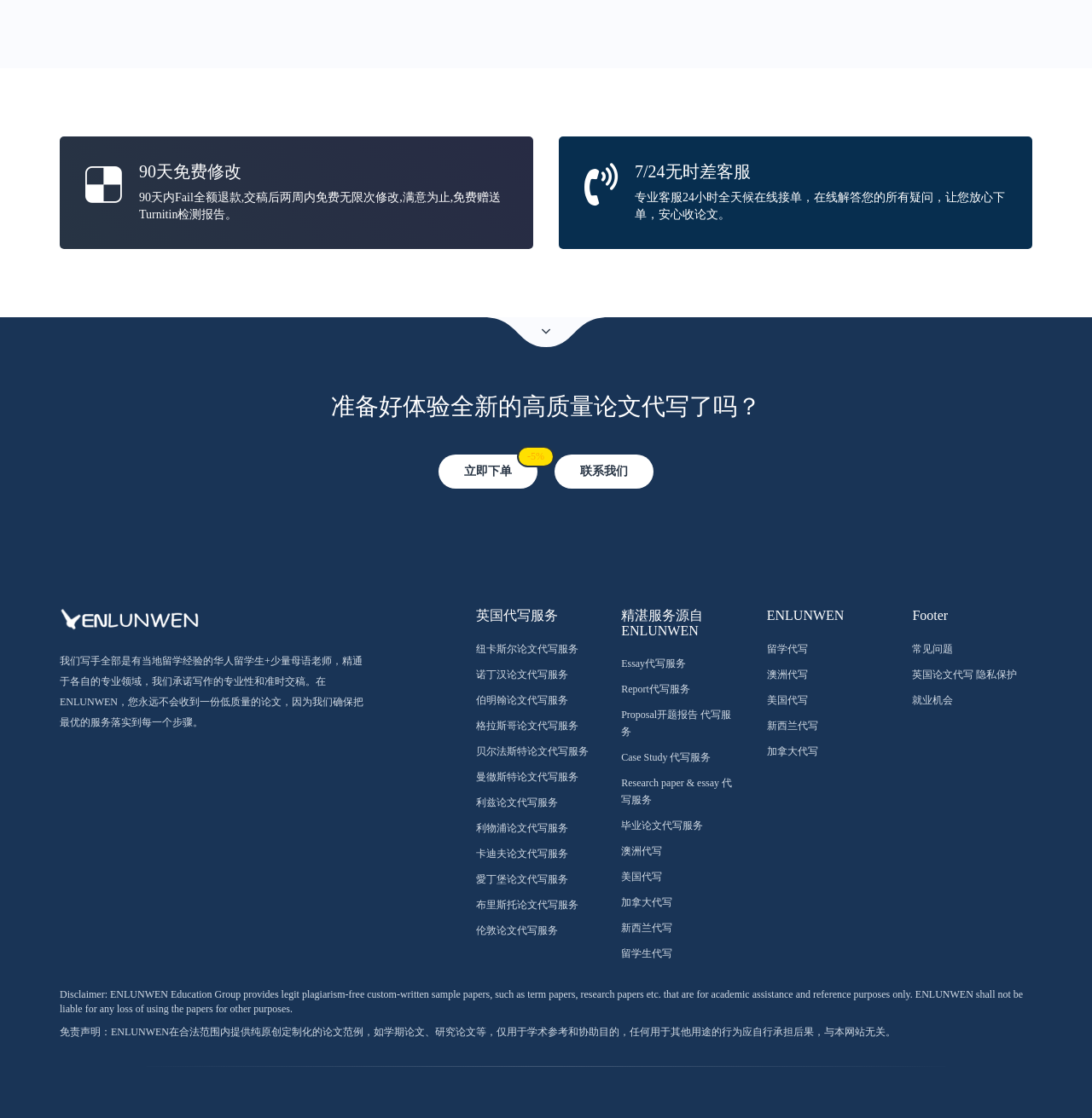Refer to the image and provide an in-depth answer to the question: 
What is the purpose of the disclaimer at the bottom of the webpage?

The disclaimer at the bottom of the webpage clarifies that the papers provided by ENLUNWEN are for academic assistance and reference purposes only, and users should not use them for other purposes. It also states that ENLUNWEN is not liable for any loss or damage caused by using the papers for other purposes.